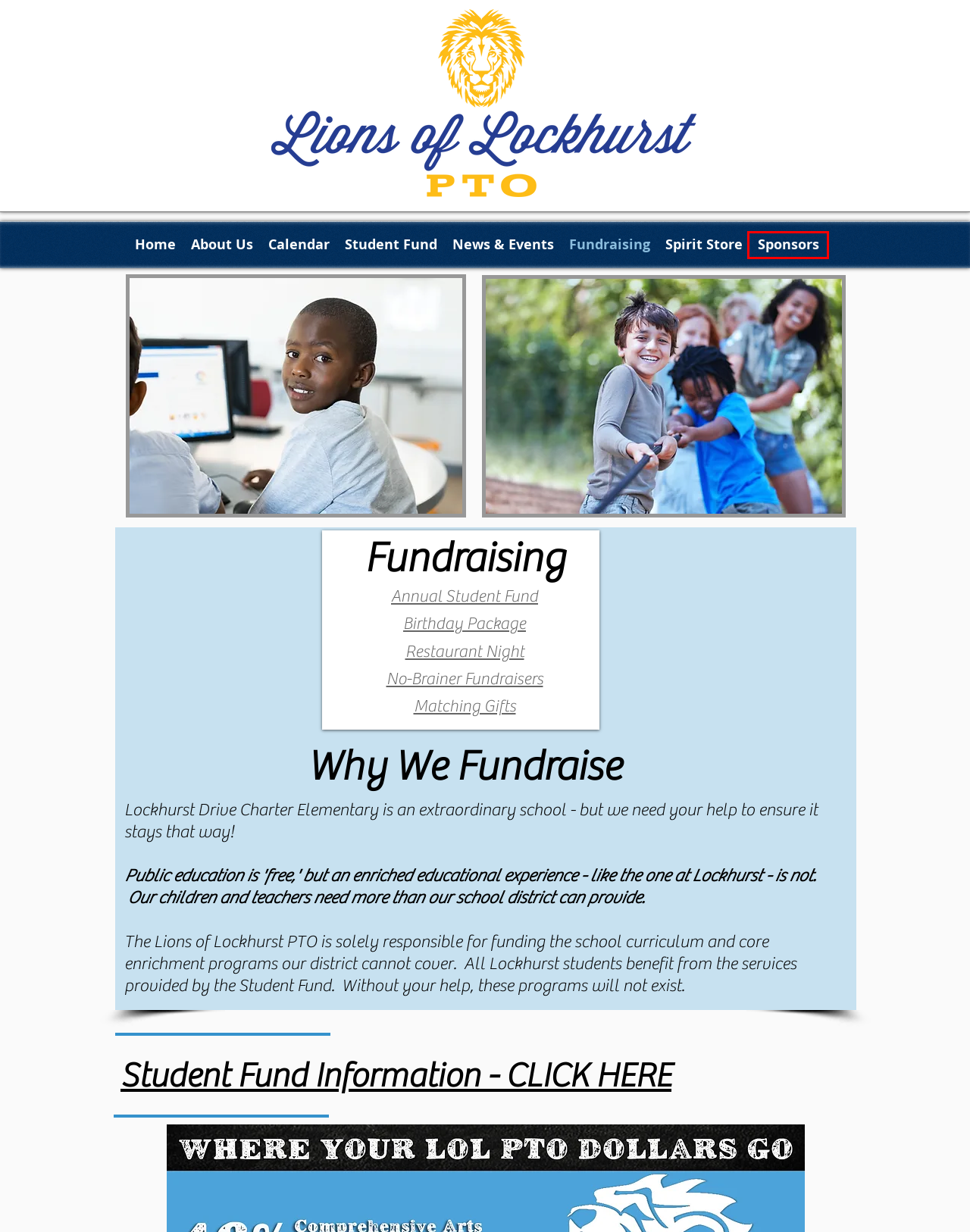You have been given a screenshot of a webpage with a red bounding box around a UI element. Select the most appropriate webpage description for the new webpage that appears after clicking the element within the red bounding box. The choices are:
A. About Us | lionsoflockhurst
B. Calendar | lionsoflockhurst
C. Home | lionsoflockhurst
D. Birthday Package | lionsoflockhurst
E. Student Fund | lionsoflockhurst
F. Sponsors | lionsoflockhurst
G. News & Events | lionsoflockhurst
H. Restaurant Night | lionsoflockhurst

F